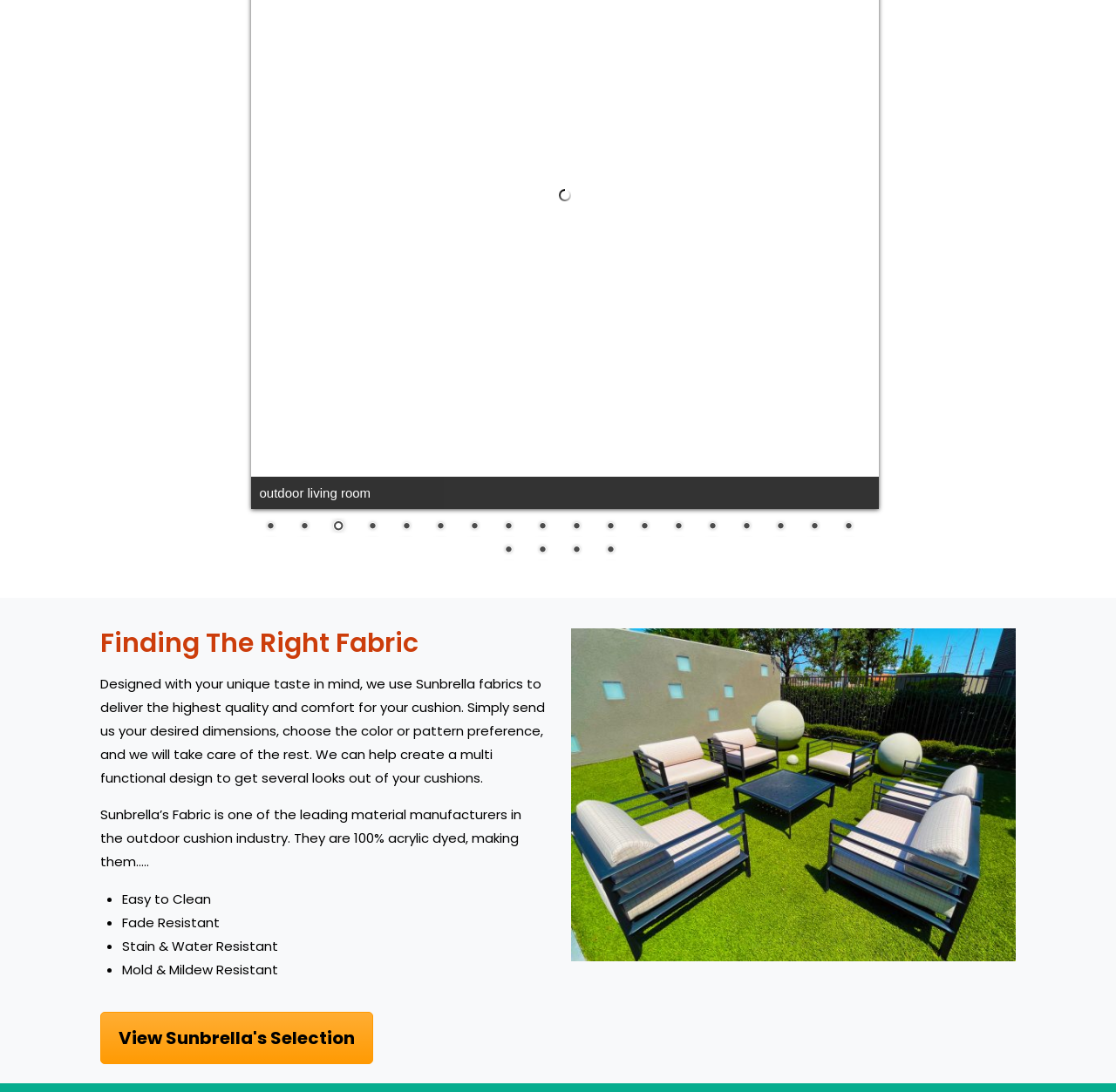Provide a one-word or short-phrase response to the question:
What is the image on the webpage about?

outdoor sitting area